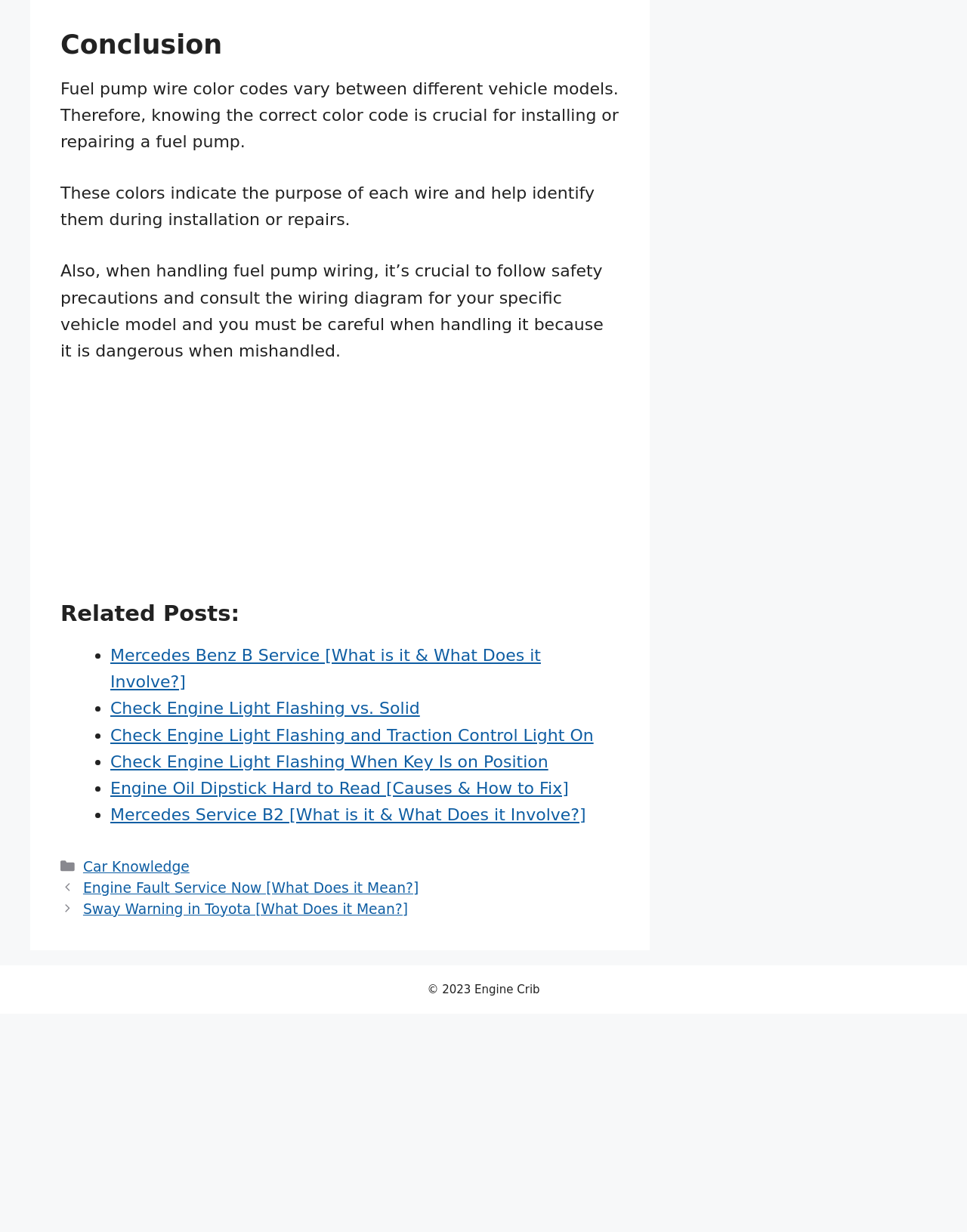What is the category of the 'Car Knowledge' link?
Could you answer the question with a detailed and thorough explanation?

In the footer section of the webpage, there is a 'Categories' section that contains a link to 'Car Knowledge', which suggests that 'Car Knowledge' is a category.